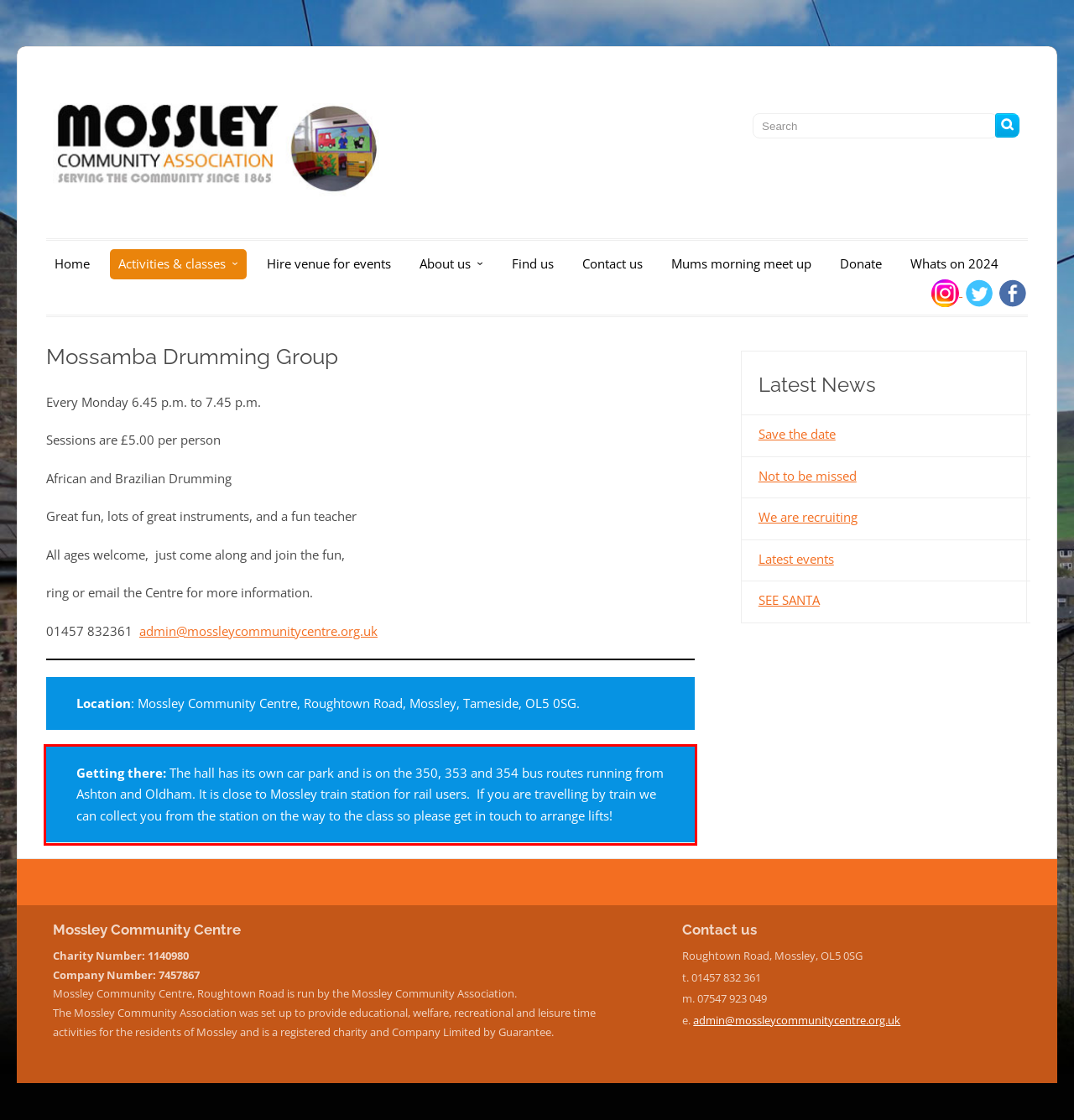Analyze the screenshot of the webpage and extract the text from the UI element that is inside the red bounding box.

Getting there: The hall has its own car park and is on the 350, 353 and 354 bus routes running from Ashton and Oldham. It is close to Mossley train station for rail users. If you are travelling by train we can collect you from the station on the way to the class so please get in touch to arrange lifts!